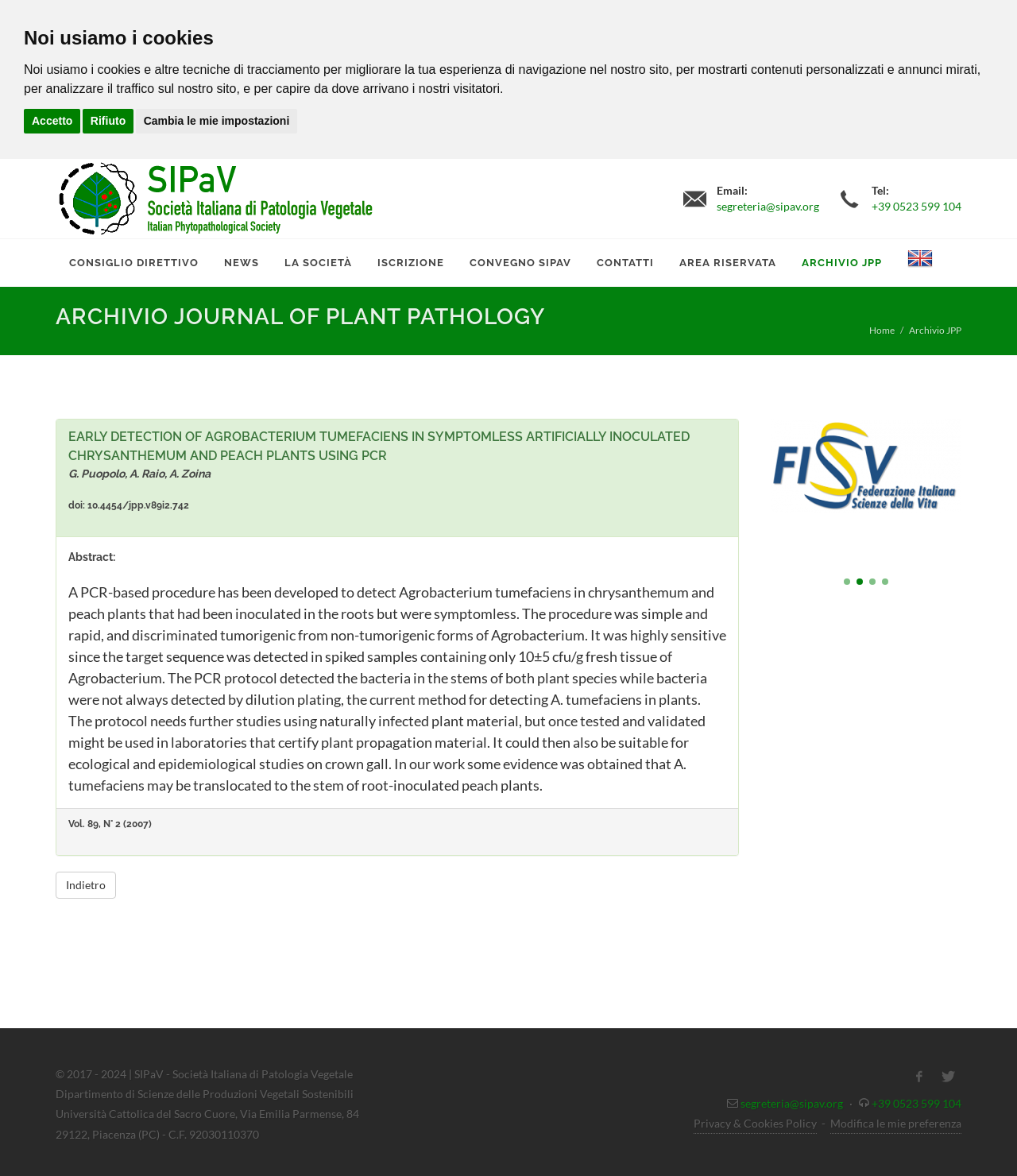Identify the coordinates of the bounding box for the element that must be clicked to accomplish the instruction: "View the CONSIGLIO DIRETTIVO page".

[0.056, 0.203, 0.207, 0.244]